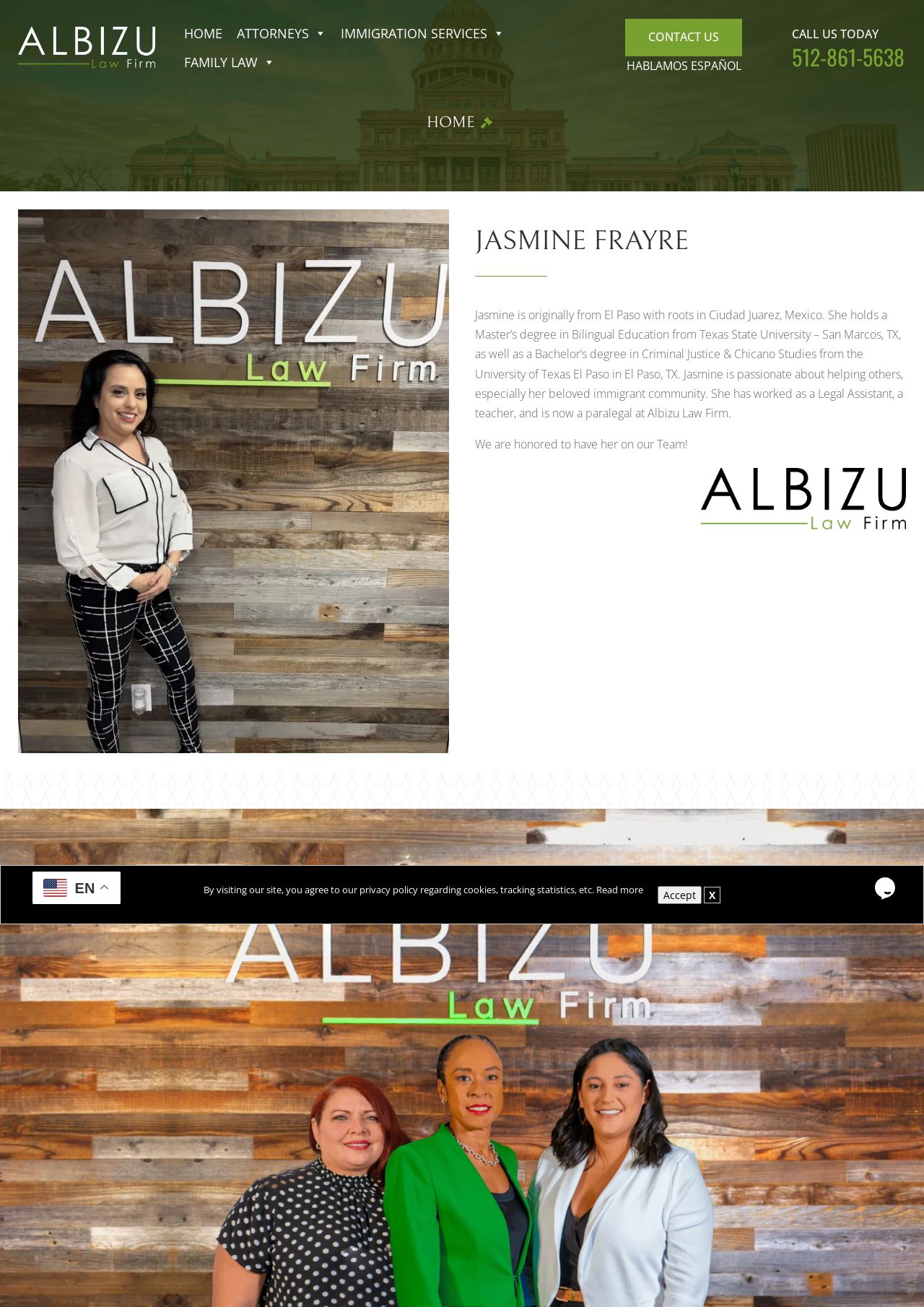Analyze and describe the webpage in a detailed narrative.

This webpage is about Jasmine Frayre, a dedicated paralegal at Albizu Law Firm, who is committed to assisting the immigrant community. At the top left corner, there is a logo of the law firm, accompanied by a navigation menu with links to "HOME", "ATTORNEYS", "IMMIGRATION SERVICES", "FAMILY LAW", and "CONTACT US". 

Below the navigation menu, there is a section with a heading "CALL US TODAY" and a phone number "512-861-5638" to the right of it. On the right side of the page, there is a layout table with a social media icon and a "HABLAMOS ESPAÑOL" text above it.

In the main content area, there is a large image that spans almost the entire width of the page. Below the image, there is a heading "JASMINE FRAYRE" followed by a brief biography of Jasmine, describing her background, education, and experience. The biography is divided into two paragraphs, with the second paragraph expressing the law firm's honor to have her on their team.

To the right of Jasmine's biography, there is a smaller image. At the bottom of the page, there are several elements, including a language selection option with an "EN" text, a privacy policy notification with a "Read more" link, and two buttons "Accept" and "X" to accept or decline the policy. There is also a chat widget iframe at the bottom right corner of the page.